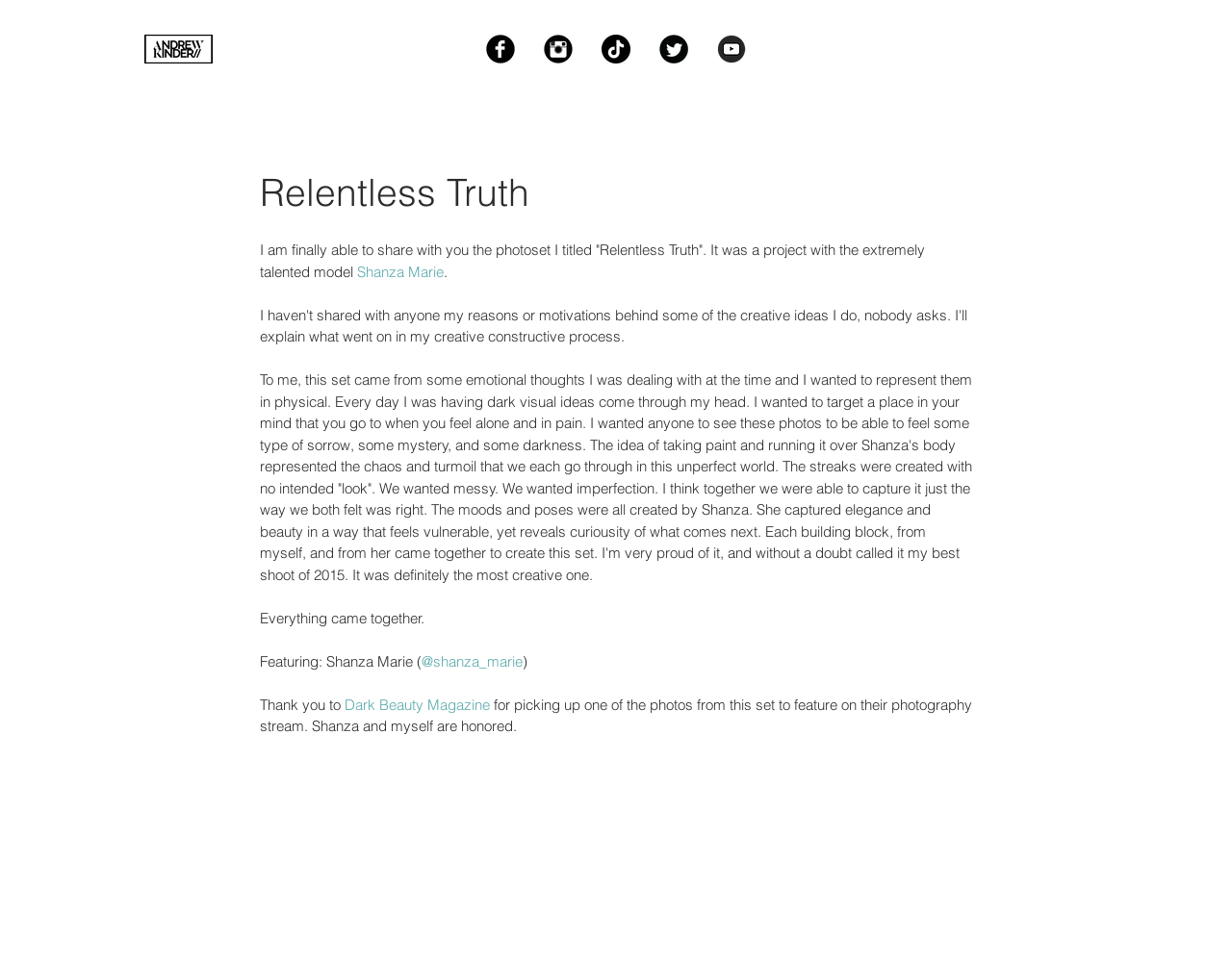Respond to the following question with a brief word or phrase:
What was used to create the streaks on the model's body?

Paint